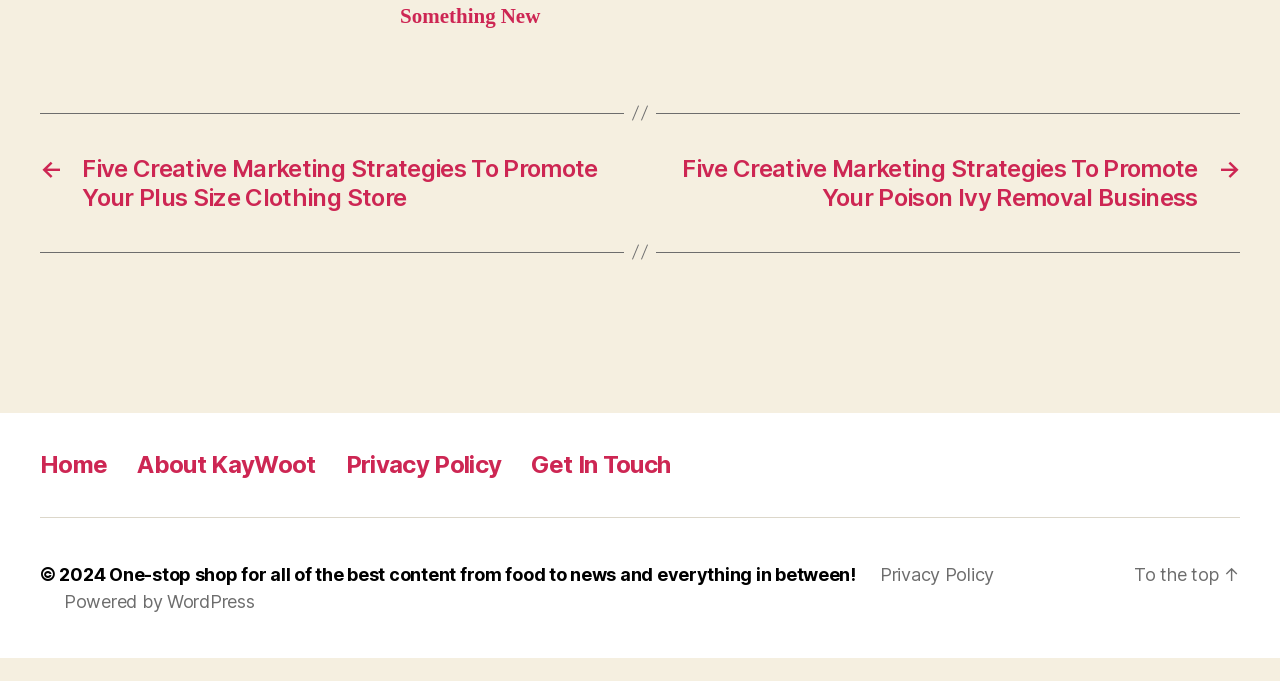How many links are present in the footer section?
Kindly offer a comprehensive and detailed response to the question.

The footer section contains four links: 'Home', 'About KayWoot', 'Privacy Policy', and 'Get In Touch'. These links are placed at the bottom of the webpage and provide additional information or functionality to users.